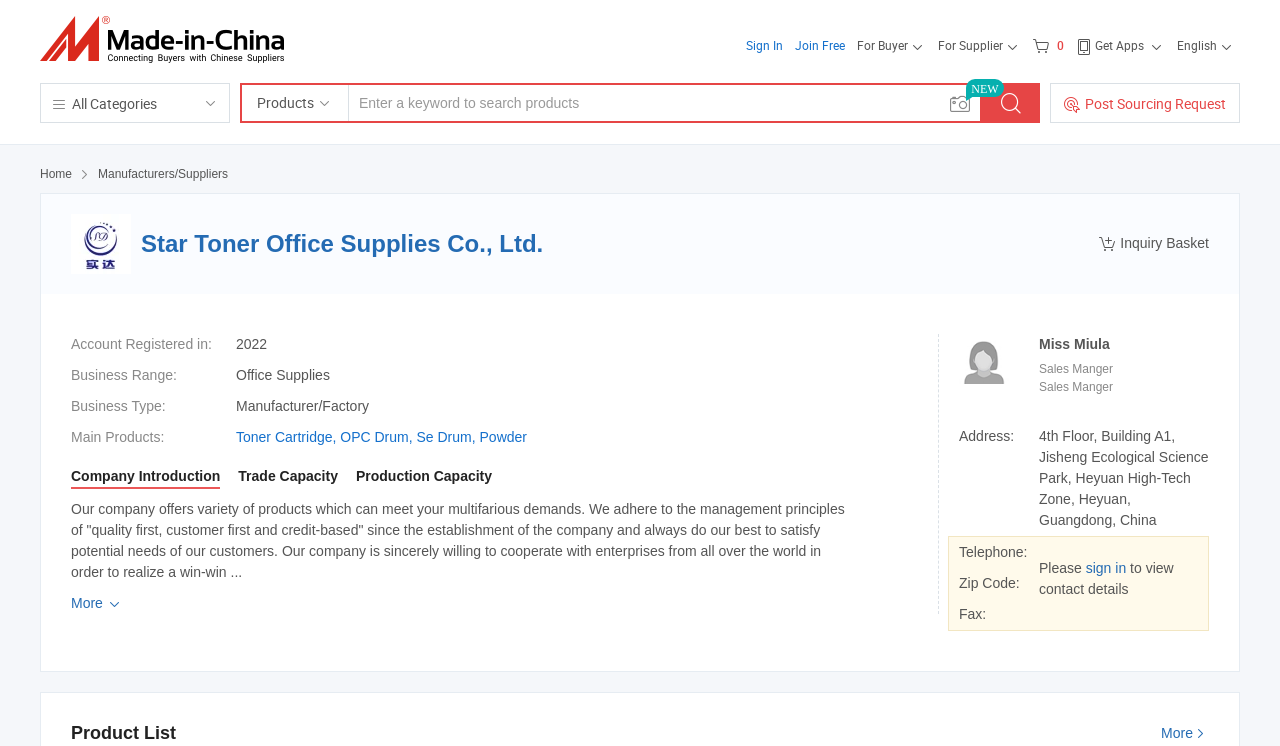Kindly provide the bounding box coordinates of the section you need to click on to fulfill the given instruction: "Sign in".

[0.583, 0.05, 0.612, 0.071]